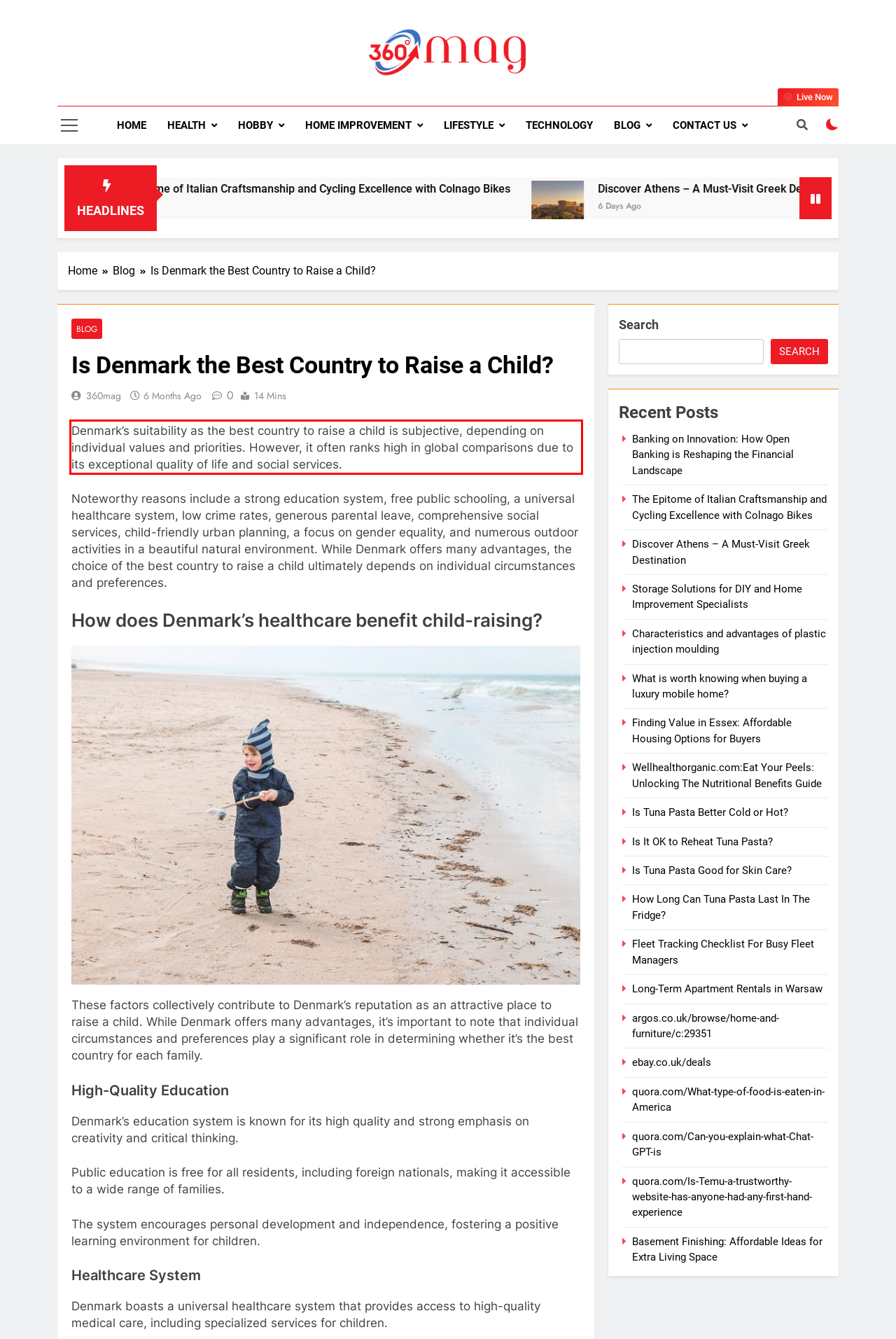Please examine the webpage screenshot and extract the text within the red bounding box using OCR.

Denmark’s suitability as the best country to raise a child is subjective, depending on individual values and priorities. However, it often ranks high in global comparisons due to its exceptional quality of life and social services.